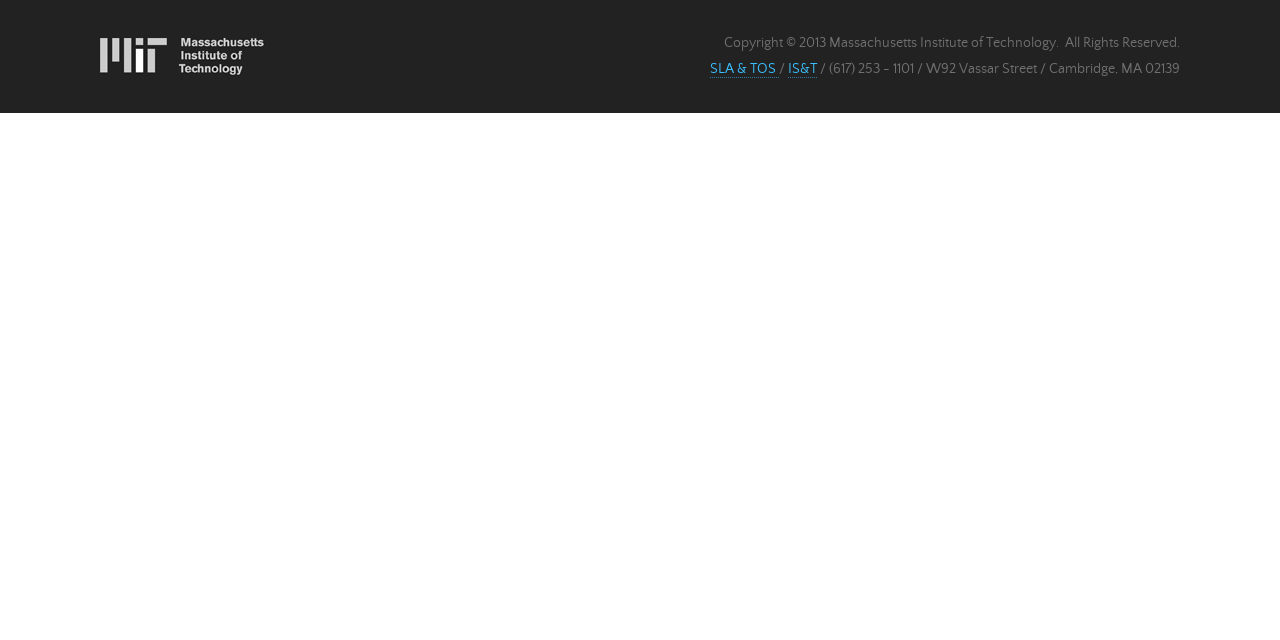Provide the bounding box coordinates of the UI element that matches the description: "IS&T".

[0.616, 0.095, 0.638, 0.122]